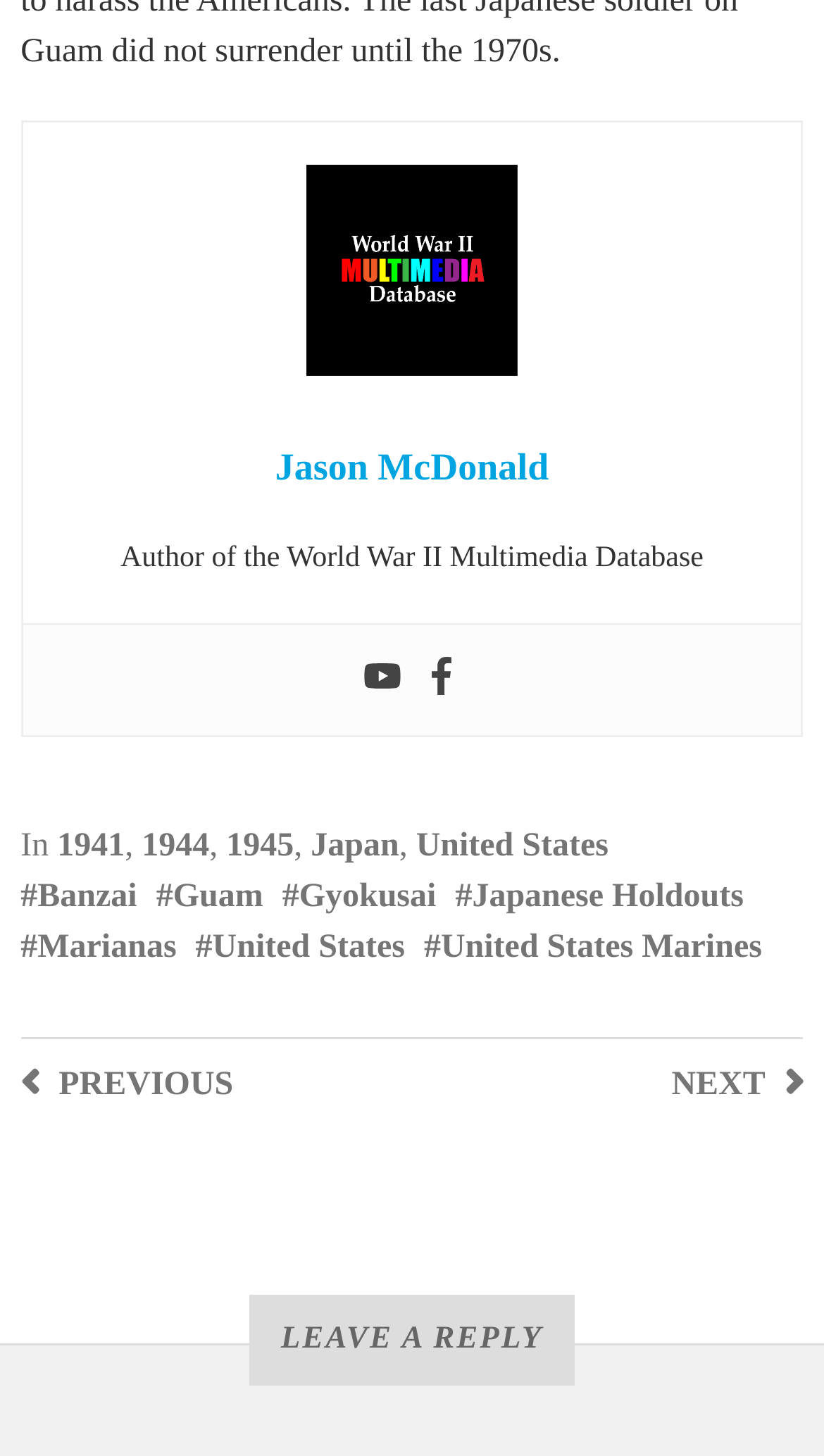What countries are mentioned in the webpage?
Please provide a comprehensive answer based on the details in the screenshot.

The answer can be found by looking at the link elements with the text 'Japan' and 'United States' which are located near the middle of the page, indicating that these countries are mentioned in the webpage.